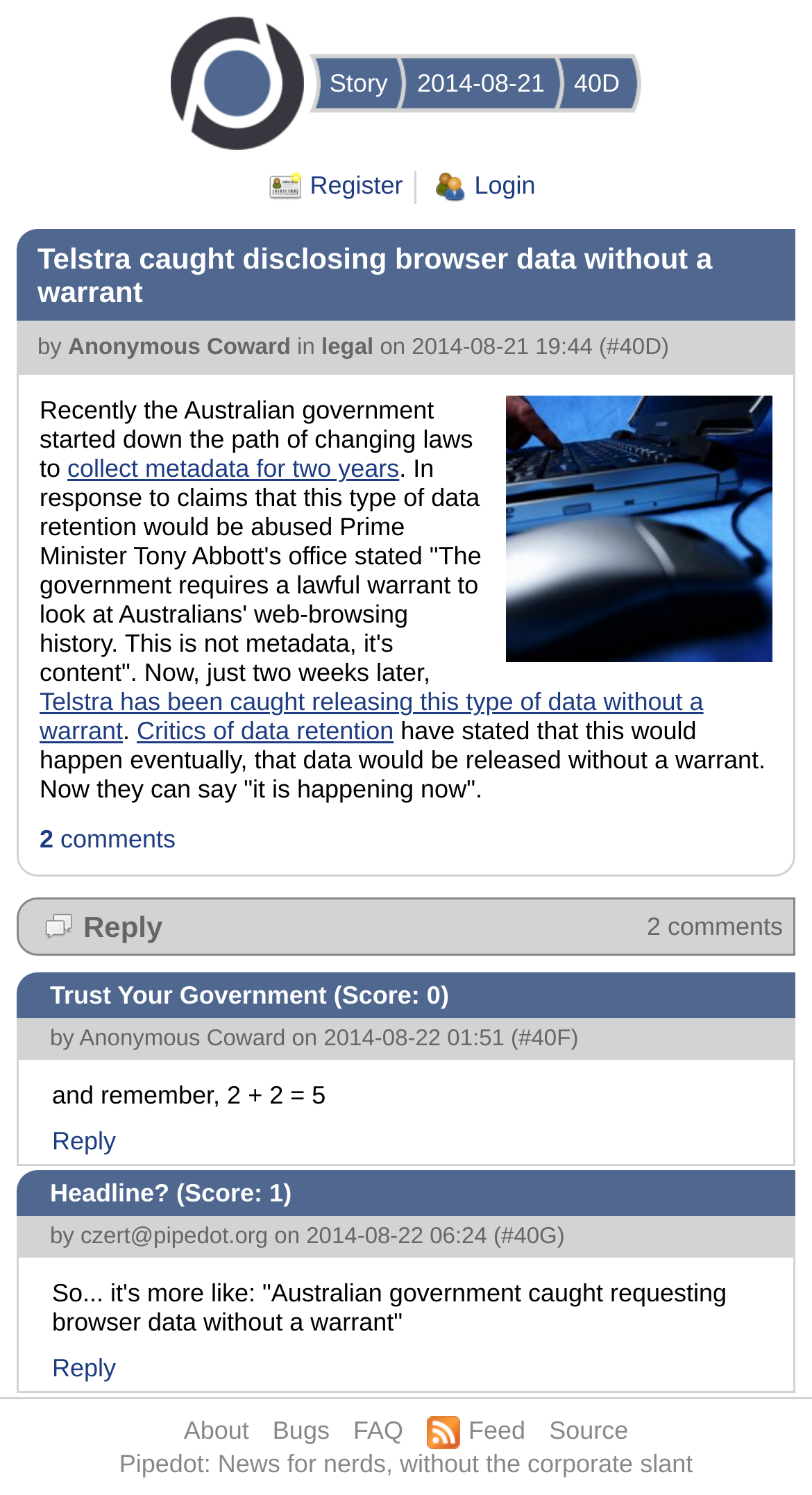Highlight the bounding box coordinates of the element that should be clicked to carry out the following instruction: "Login". The coordinates must be given as four float numbers ranging from 0 to 1, i.e., [left, top, right, bottom].

[0.533, 0.114, 0.659, 0.136]